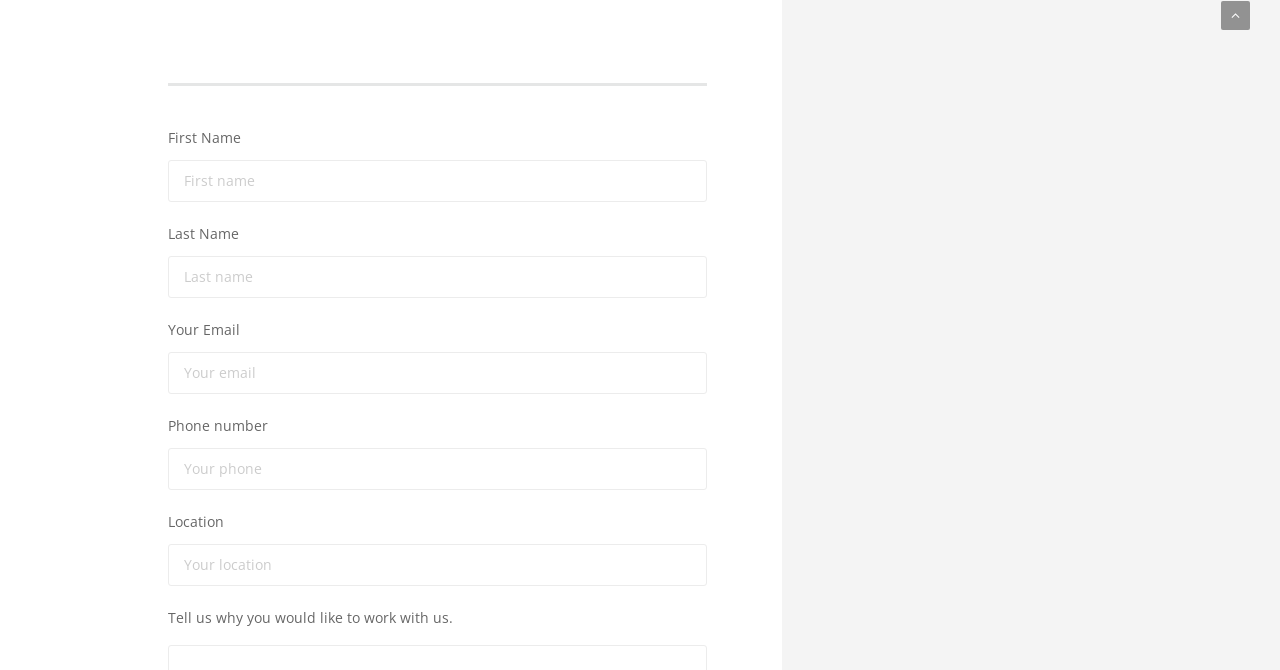Is the 'Phone number' field required? Observe the screenshot and provide a one-word or short phrase answer.

No